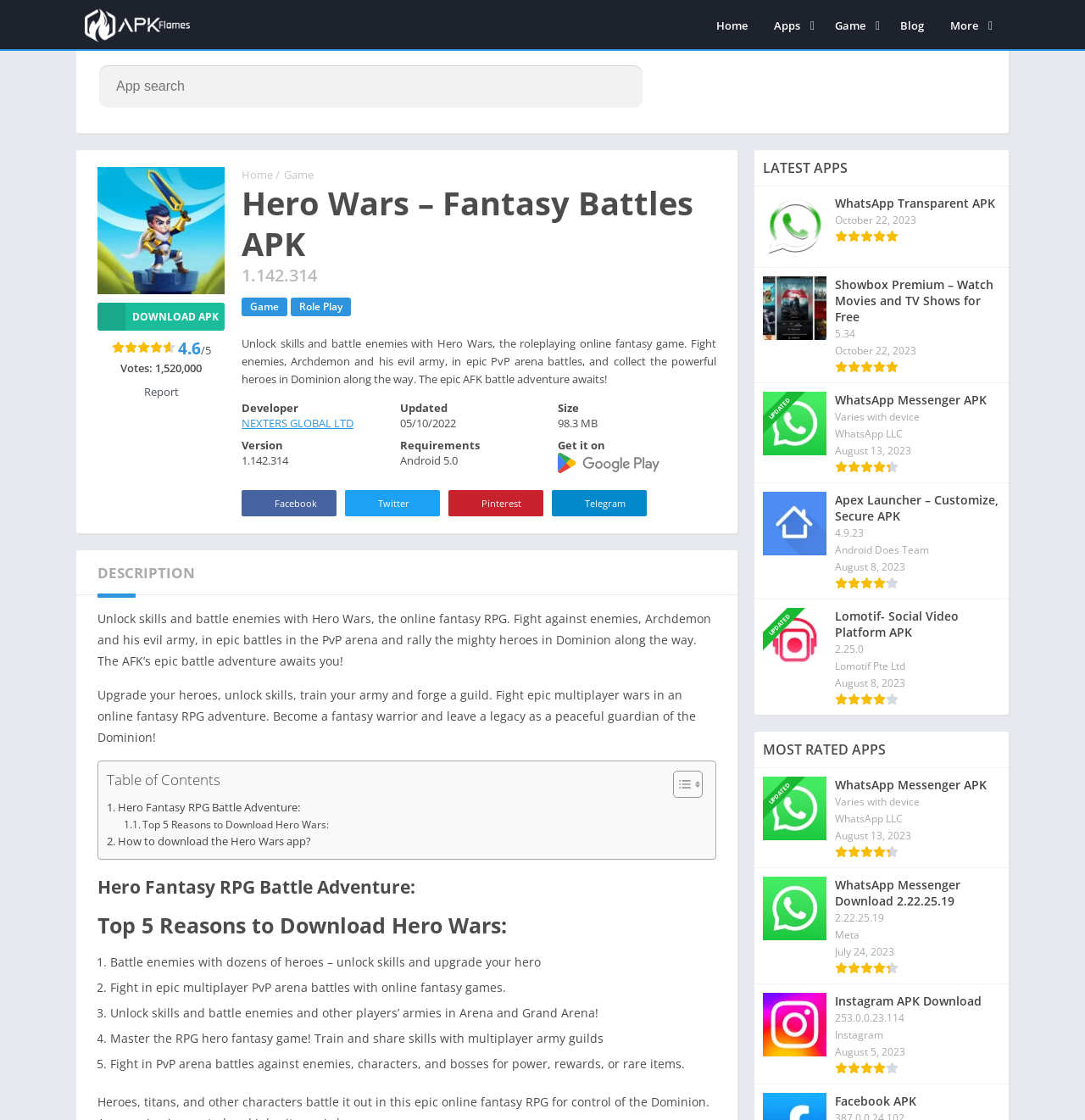Locate the coordinates of the bounding box for the clickable region that fulfills this instruction: "Get it on Google Play".

[0.514, 0.412, 0.608, 0.425]